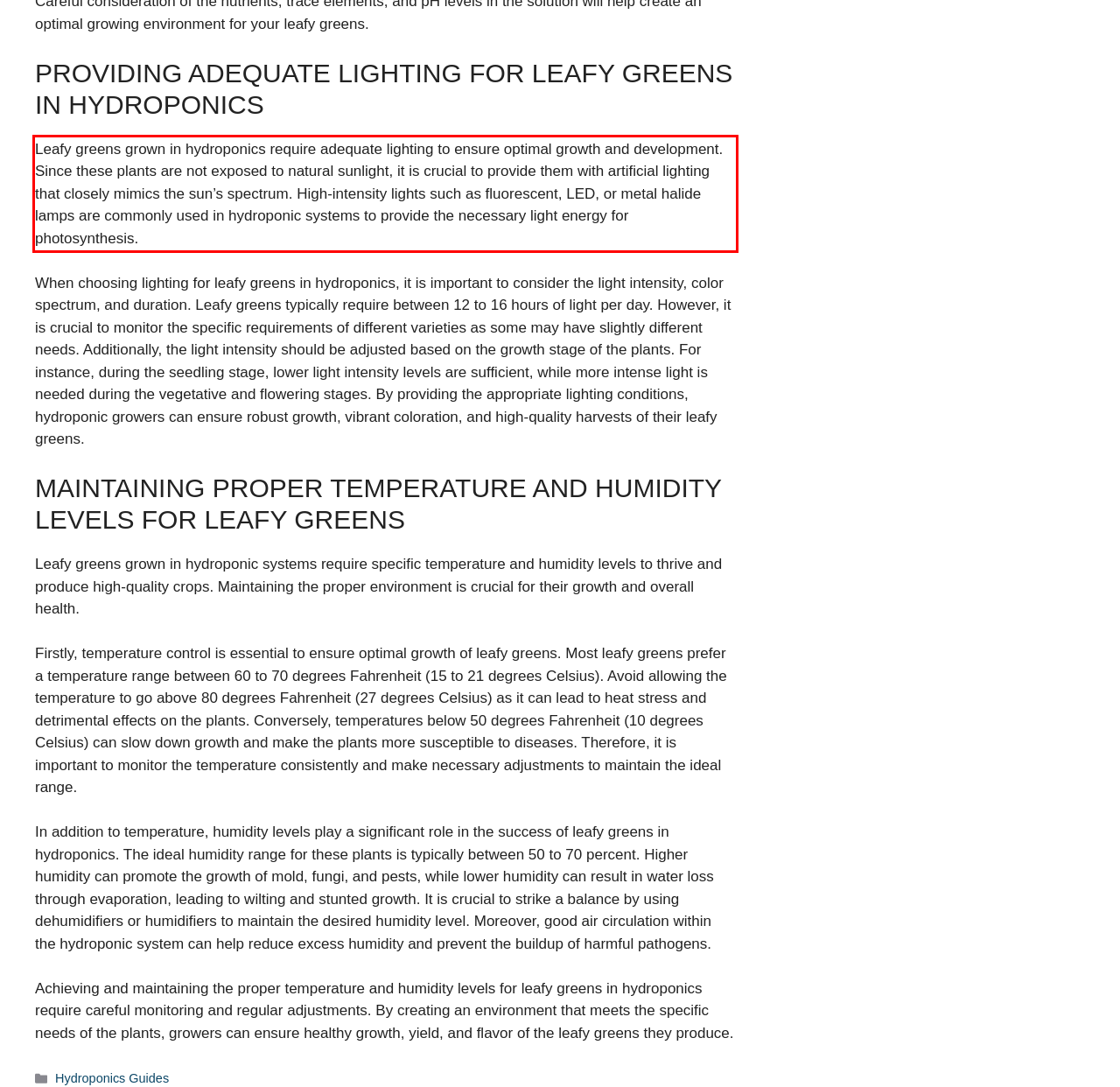Using OCR, extract the text content found within the red bounding box in the given webpage screenshot.

Leafy greens grown in hydroponics require adequate lighting to ensure optimal growth and development. Since these plants are not exposed to natural sunlight, it is crucial to provide them with artificial lighting that closely mimics the sun’s spectrum. High-intensity lights such as fluorescent, LED, or metal halide lamps are commonly used in hydroponic systems to provide the necessary light energy for photosynthesis.